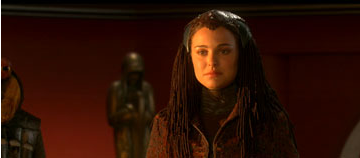Please provide a comprehensive answer to the question based on the screenshot: Is the woman's attire casual?

The caption describes the woman's attire as 'ceremonial', which implies a level of formality. The fabrics are also described as 'textured', suggesting a level of elegance and tradition, which is not typically associated with casual attire.